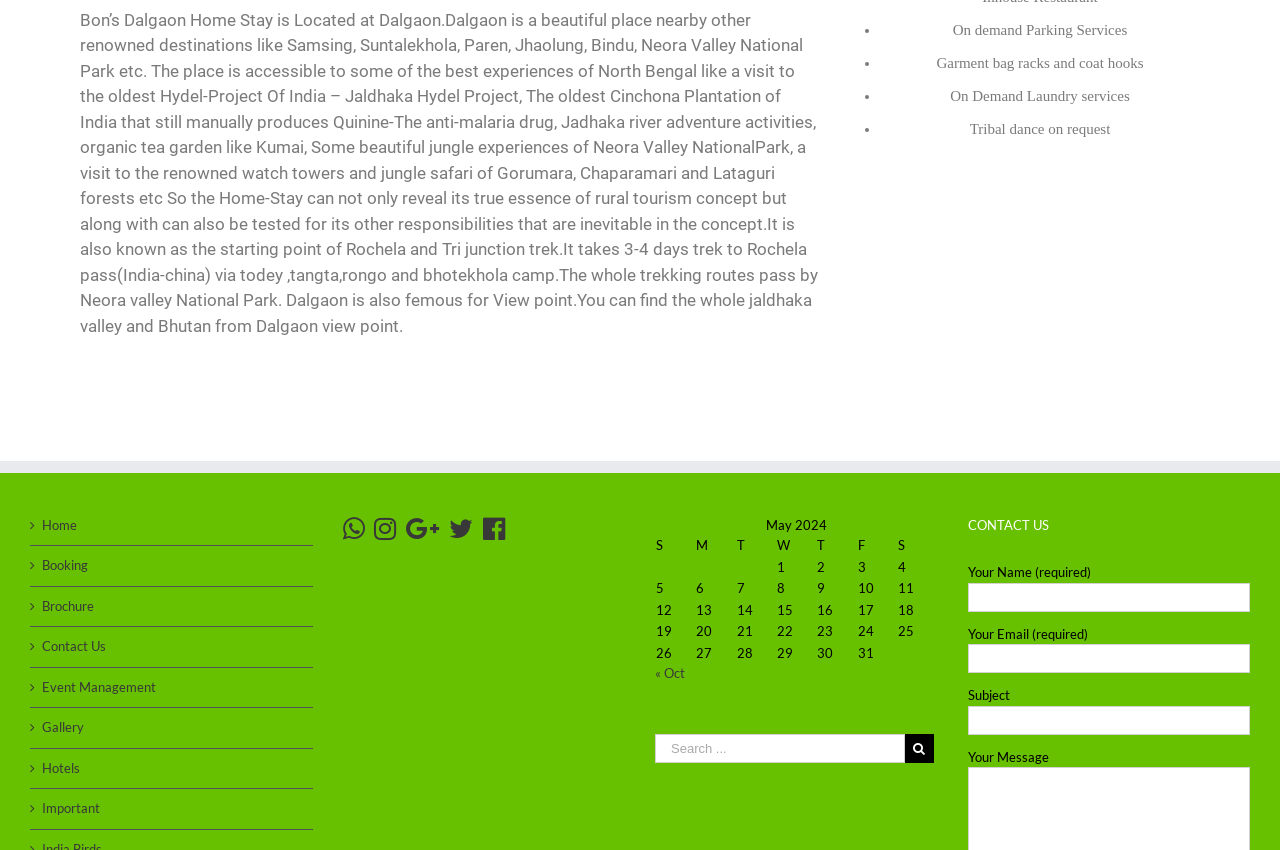What is the purpose of the table on the webpage?
Please use the image to provide an in-depth answer to the question.

The table on the webpage appears to be a calendar, with days of the month listed in the grid cells, and navigation links to previous and next months.